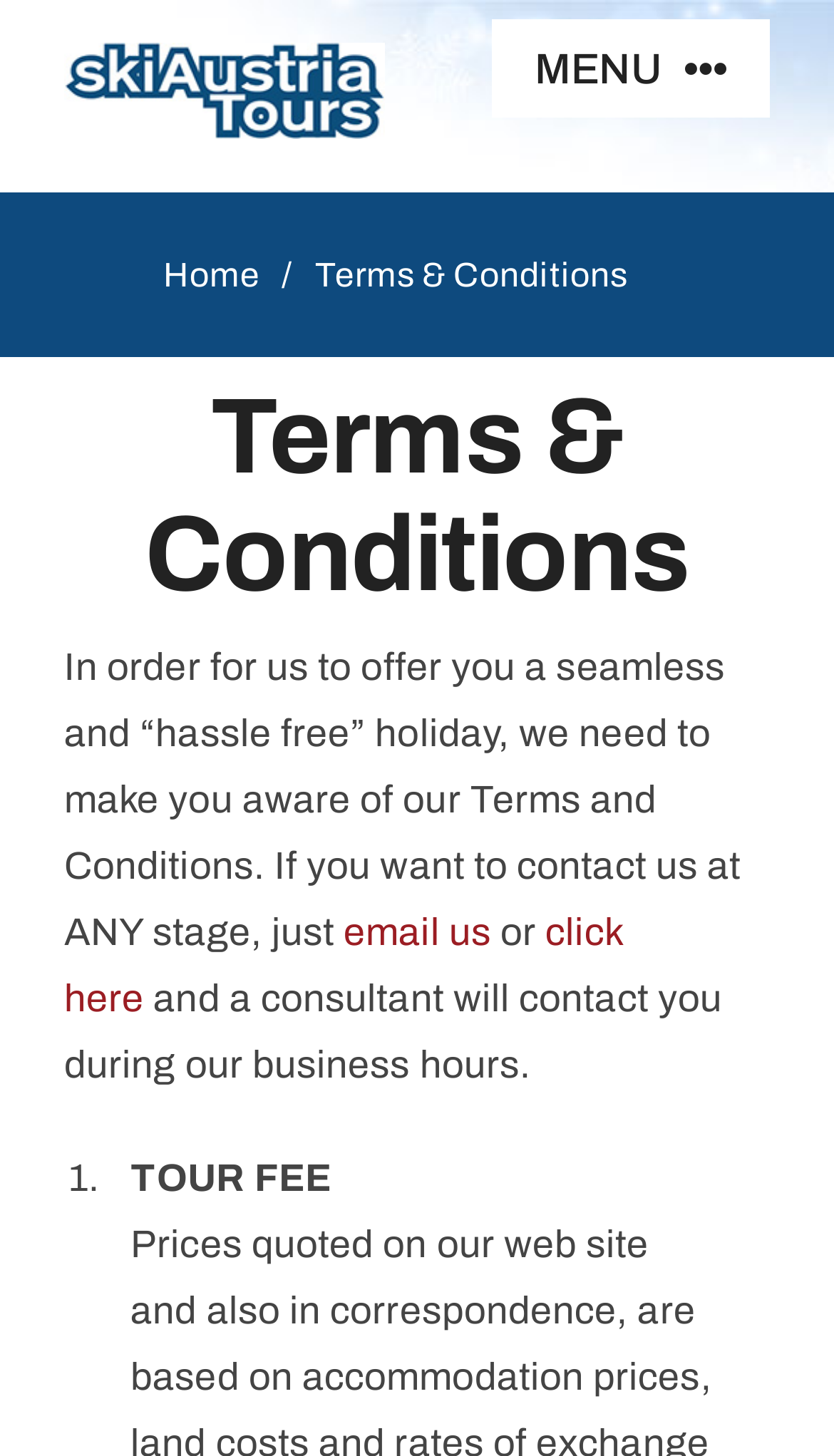Using the description "MENU", predict the bounding box of the relevant HTML element.

[0.59, 0.014, 0.923, 0.081]